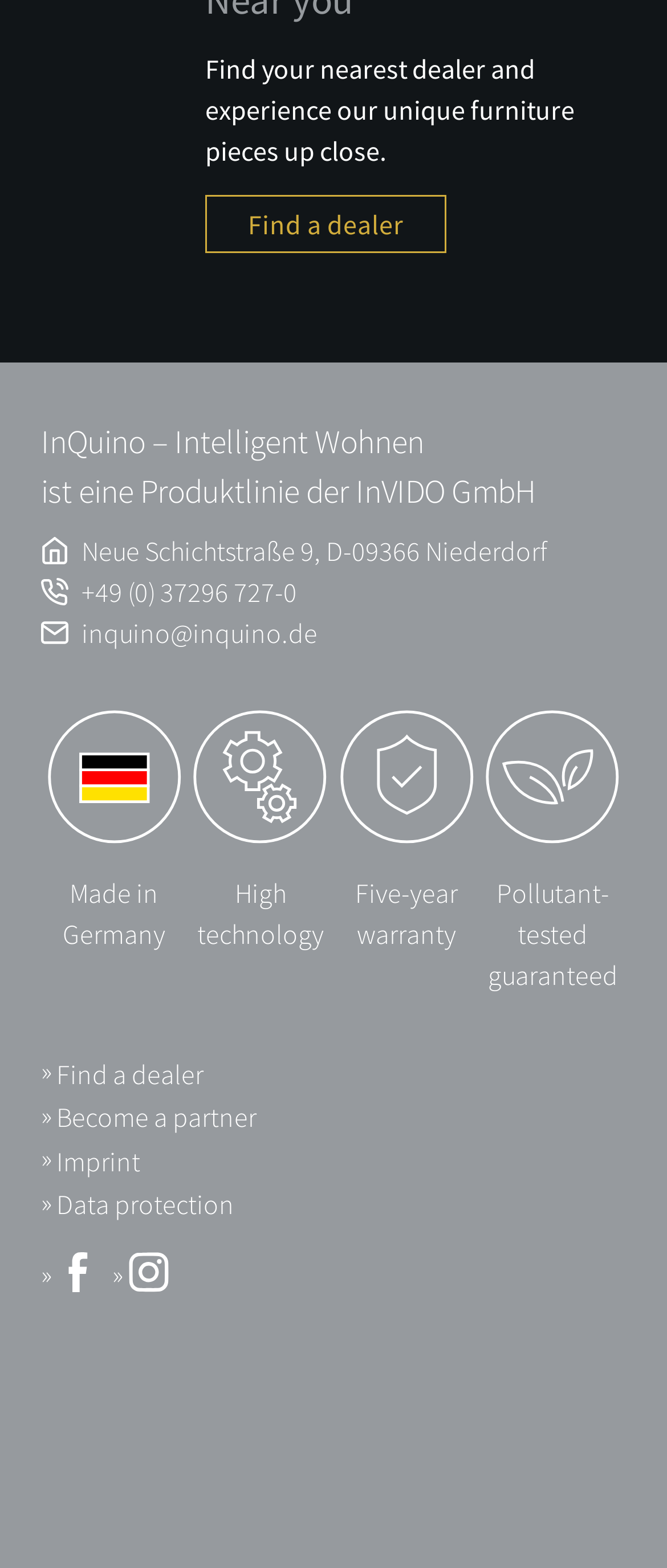Kindly determine the bounding box coordinates of the area that needs to be clicked to fulfill this instruction: "Click on Automotive".

None